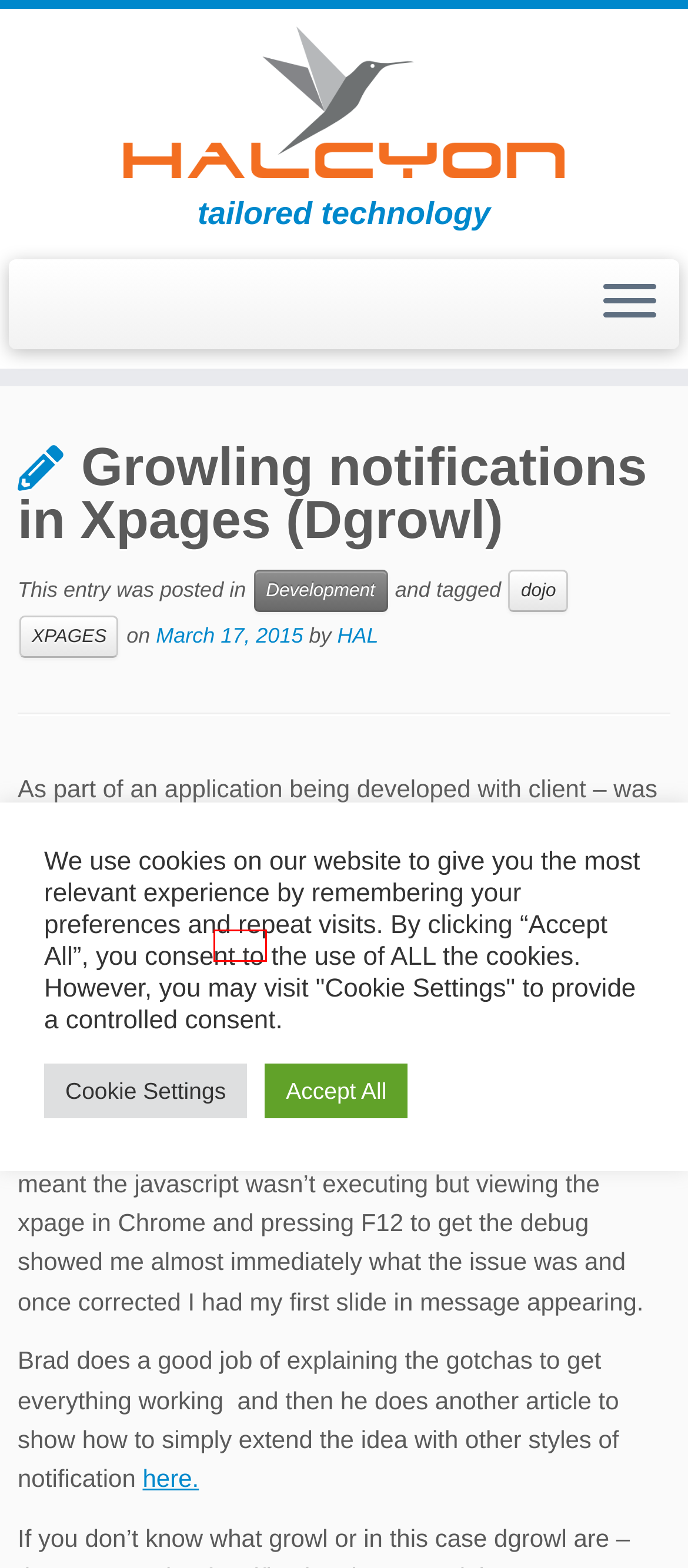Analyze the webpage screenshot with a red bounding box highlighting a UI element. Select the description that best matches the new webpage after clicking the highlighted element. Here are the options:
A. Halcyon IT - Tailored Technology - Halcyon IT
B. NotesIn9 147: Using dGrowl with XPages – NotesIn9
C. Chrome Archives - Halcyon IT
D. Development Archives - Halcyon IT
E. XPAGES Archives - Halcyon IT
F. March 17, 2015 - Halcyon IT
G. HAL, Author at Halcyon IT
H. dojo Archives - Halcyon IT

B